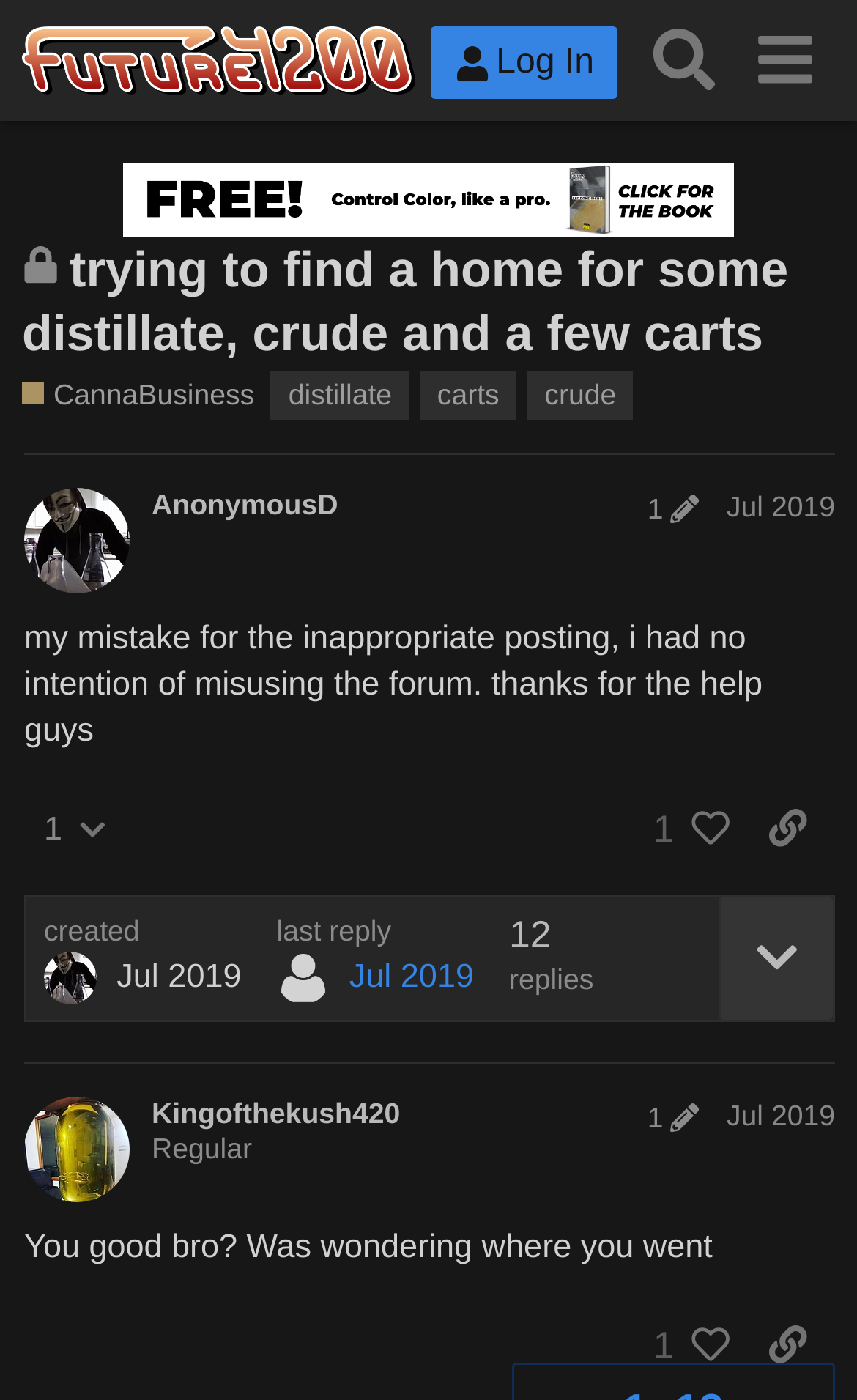Can you provide the bounding box coordinates for the element that should be clicked to implement the instruction: "Search for topics"?

[0.741, 0.007, 0.857, 0.079]